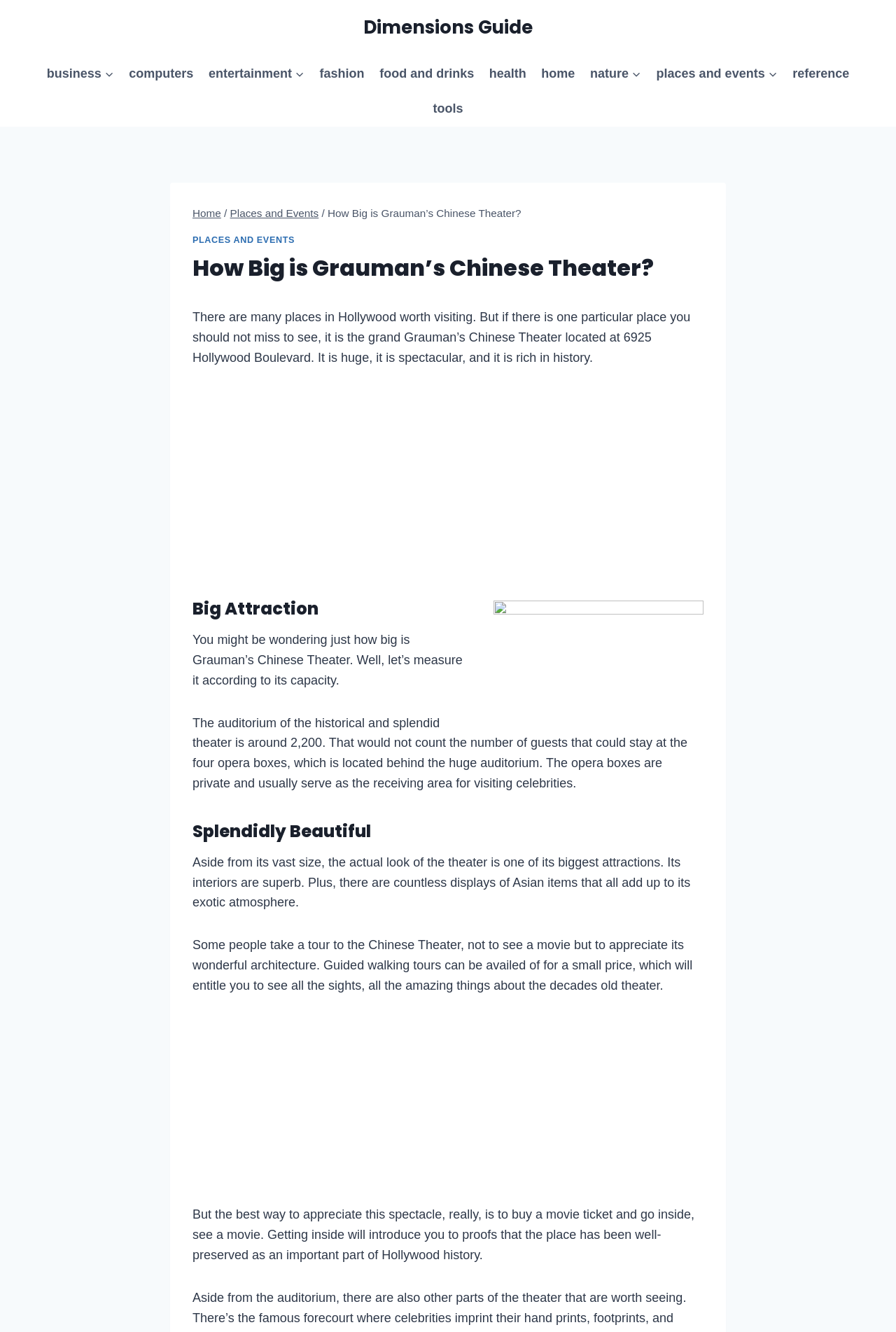Identify the bounding box coordinates for the element you need to click to achieve the following task: "Expand the 'Business' menu". The coordinates must be four float values ranging from 0 to 1, formatted as [left, top, right, bottom].

[0.116, 0.042, 0.129, 0.069]